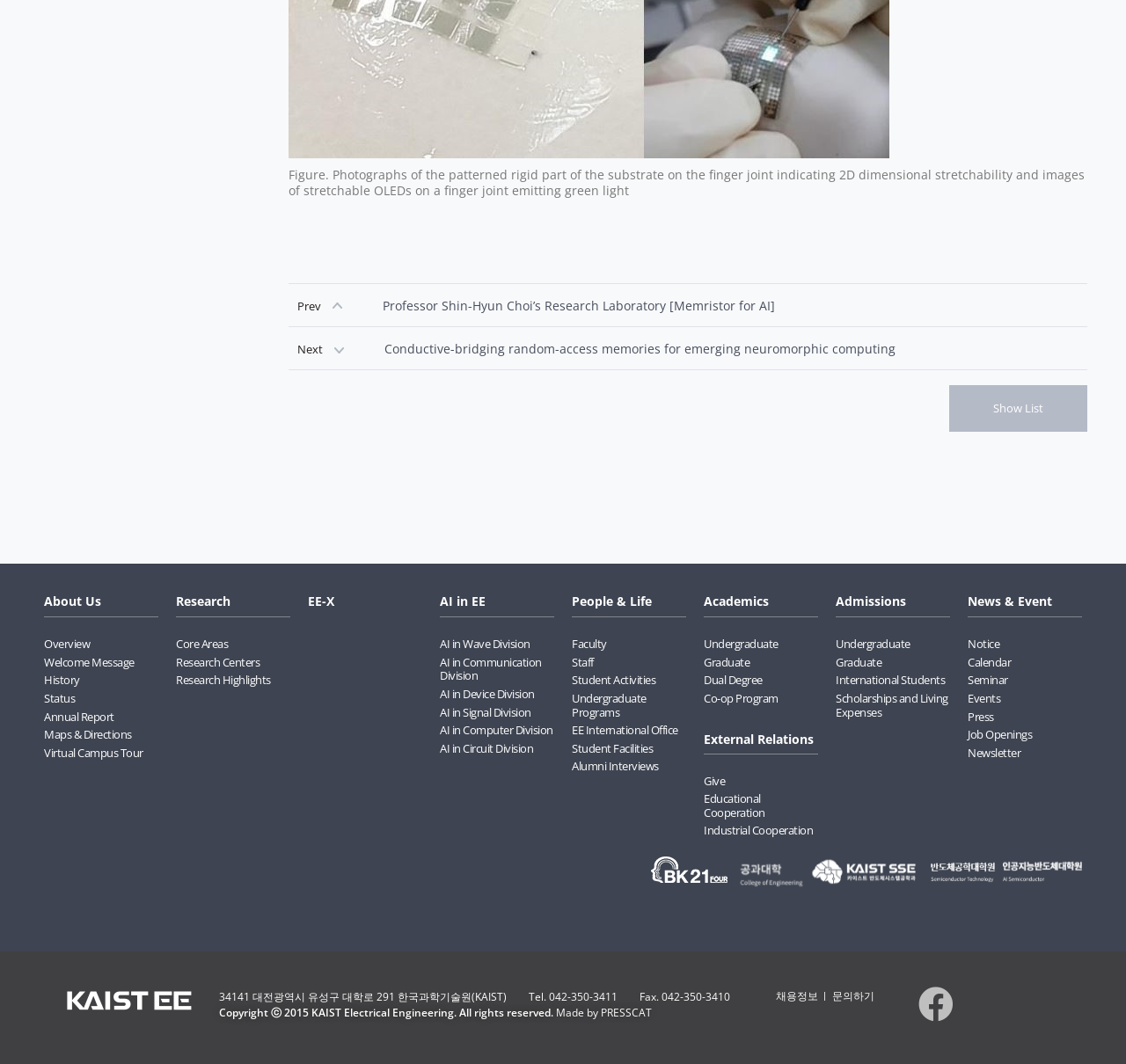Determine the bounding box of the UI element mentioned here: "EE International Office". The coordinates must be in the format [left, top, right, bottom] with values ranging from 0 to 1.

[0.508, 0.68, 0.609, 0.693]